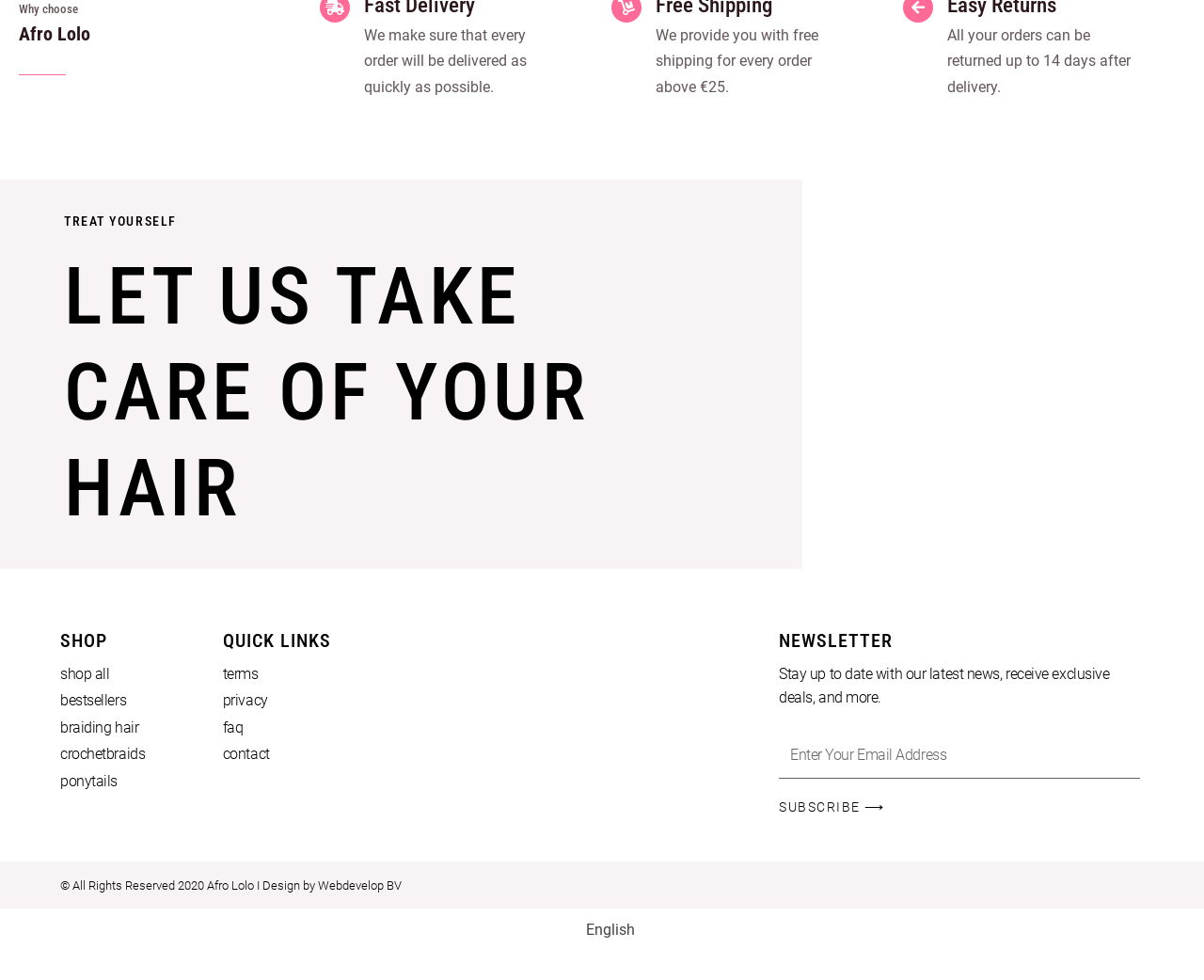Please find the bounding box coordinates of the section that needs to be clicked to achieve this instruction: "Change language to English".

[0.465, 0.937, 0.535, 0.963]